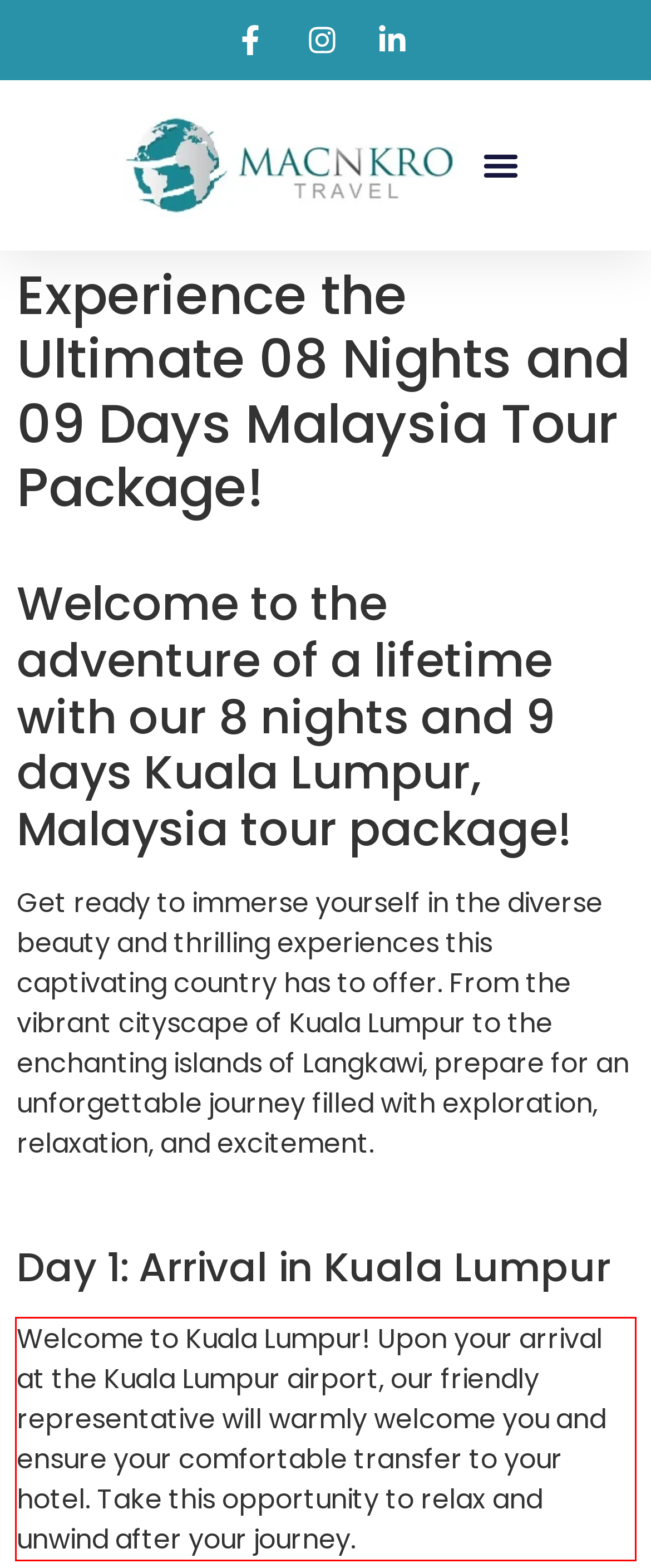You have a screenshot of a webpage, and there is a red bounding box around a UI element. Utilize OCR to extract the text within this red bounding box.

Welcome to Kuala Lumpur! Upon your arrival at the Kuala Lumpur airport, our friendly representative will warmly welcome you and ensure your comfortable transfer to your hotel. Take this opportunity to relax and unwind after your journey.